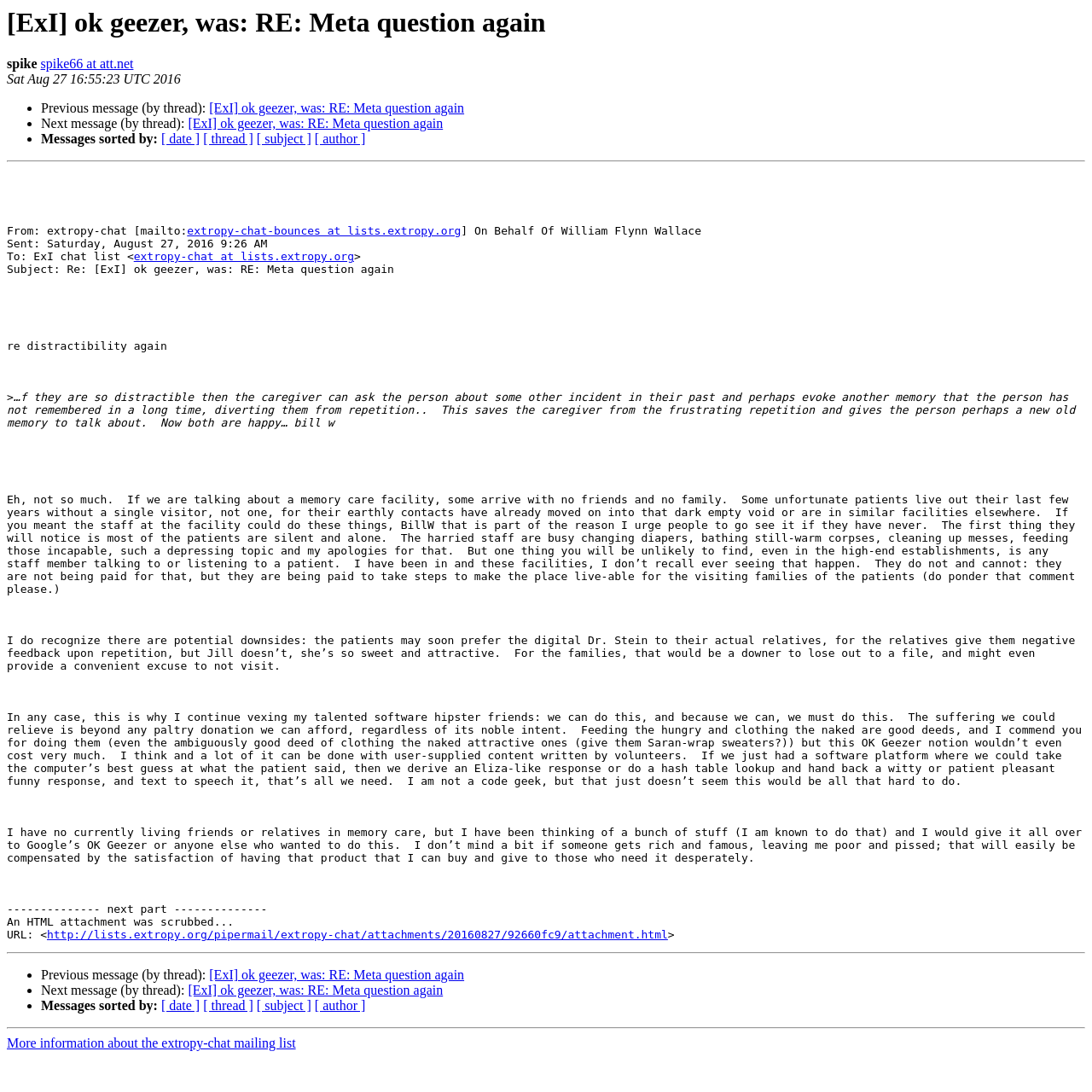What is the purpose of the OK Geezer notion?
Answer with a single word or short phrase according to what you see in the image.

to relieve suffering